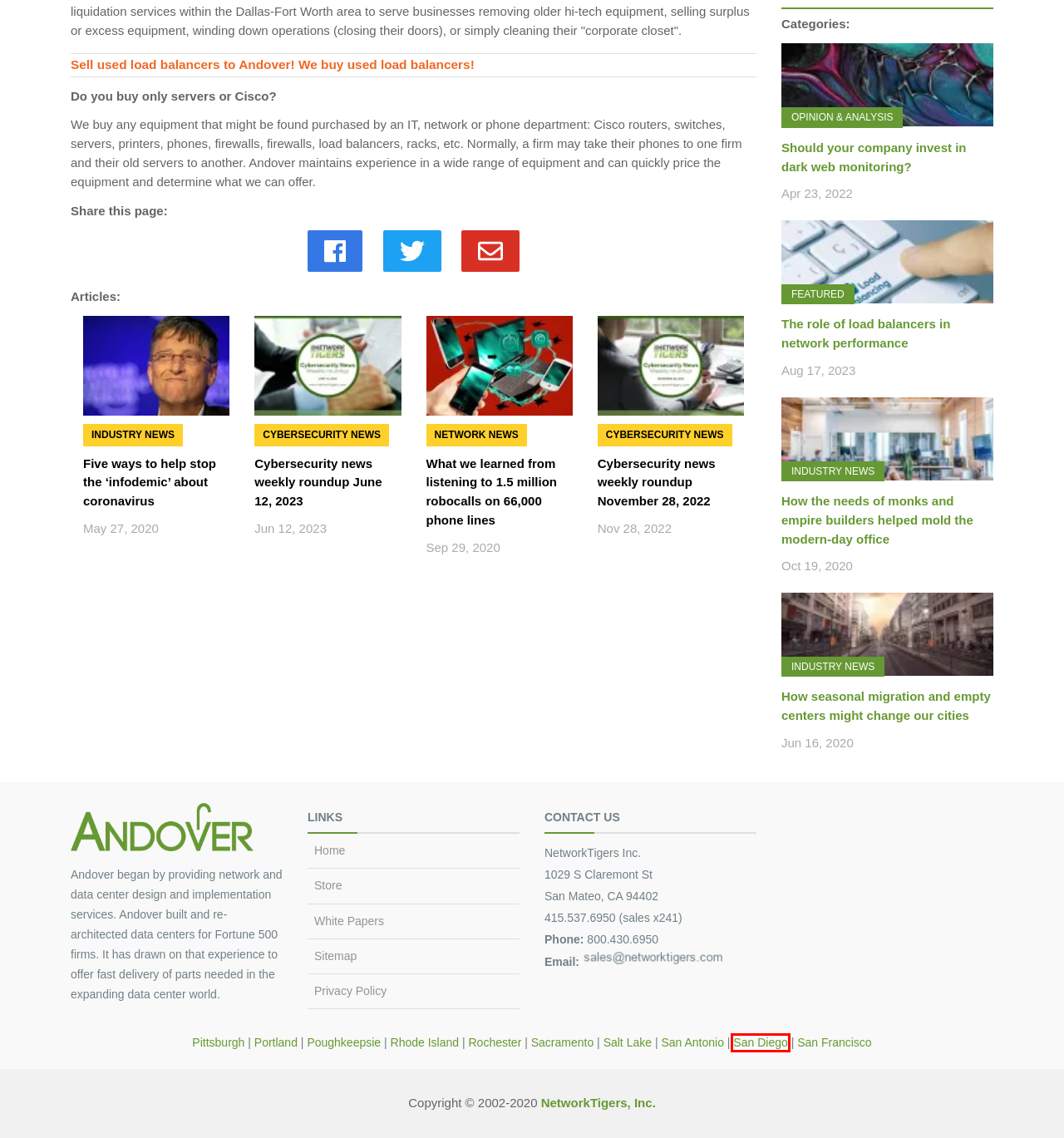Given a webpage screenshot with a UI element marked by a red bounding box, choose the description that best corresponds to the new webpage that will appear after clicking the element. The candidates are:
A. Cybersecurity news weekly roundup November 28, 2022 ~ NetworkTigers
B. Sacramento Network Liquidators - Cisco Liquidation - Sell Used
C. San Diego Data Center Liquidators - Cisco Liquidation
D. Should your company invest in dark web monitoring? ~ NetworkTigers
E. Salt Lake City Network Liquidators - Cisco Liquidation
F. The role of network load balancers in network performance ~ NetworkTigers
G. Cybersecurity news weekly roundup June 12, 2023 ~ NetworkTigers
H. Rhode Island Network Liquidators -  Server Liquidation - Sell Servers

C